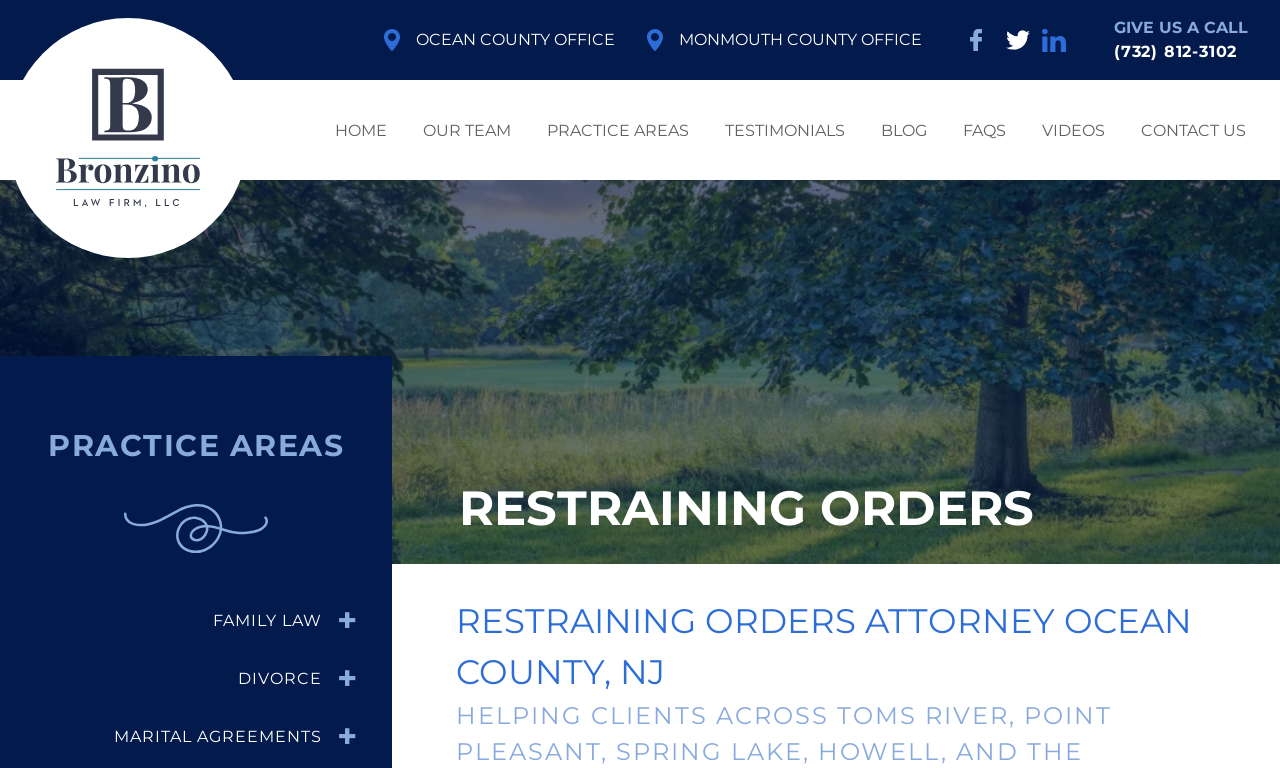Locate the UI element described as follows: "OCEAN COUNTY OFFICE". Return the bounding box coordinates as four float numbers between 0 and 1 in the order [left, top, right, bottom].

[0.288, 0.036, 0.48, 0.068]